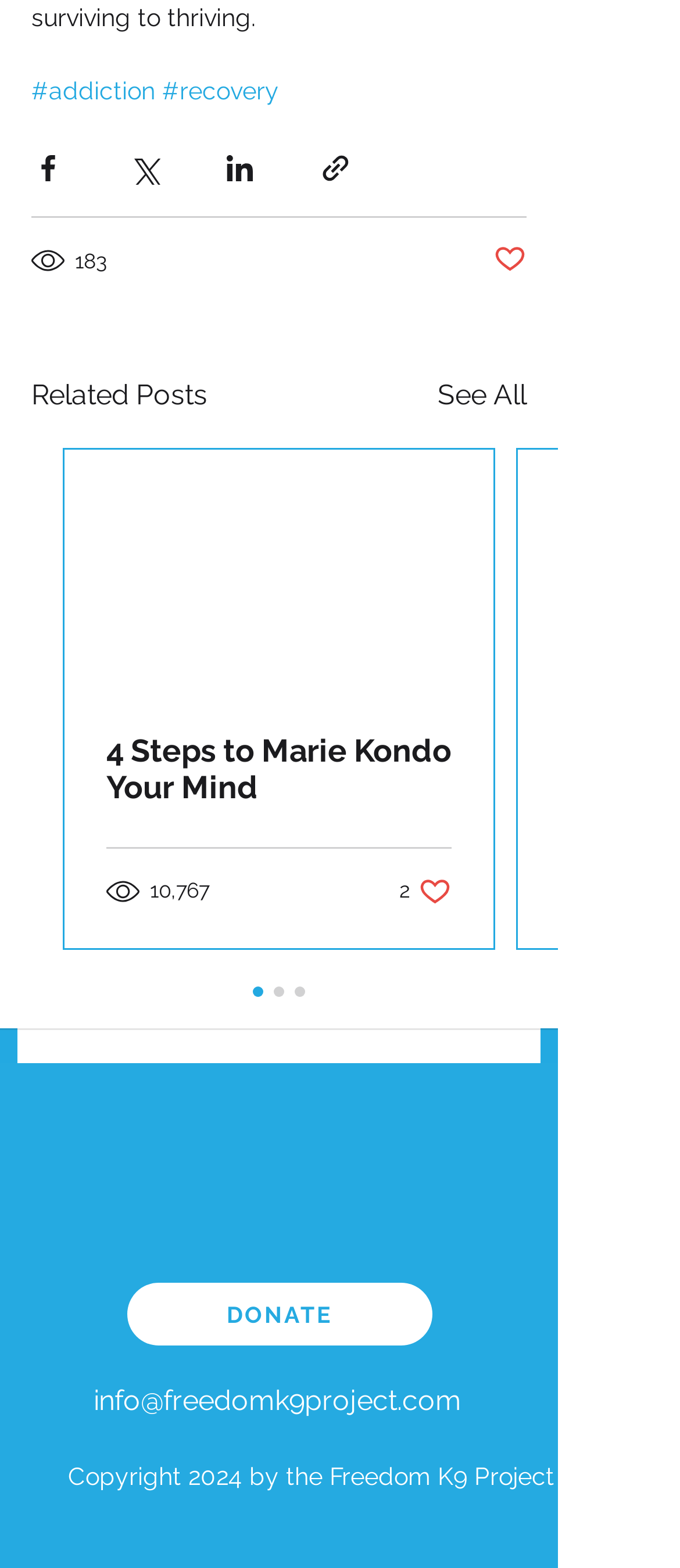Please find the bounding box coordinates of the element that needs to be clicked to perform the following instruction: "Click the 'See All' link". The bounding box coordinates should be four float numbers between 0 and 1, represented as [left, top, right, bottom].

[0.644, 0.239, 0.774, 0.266]